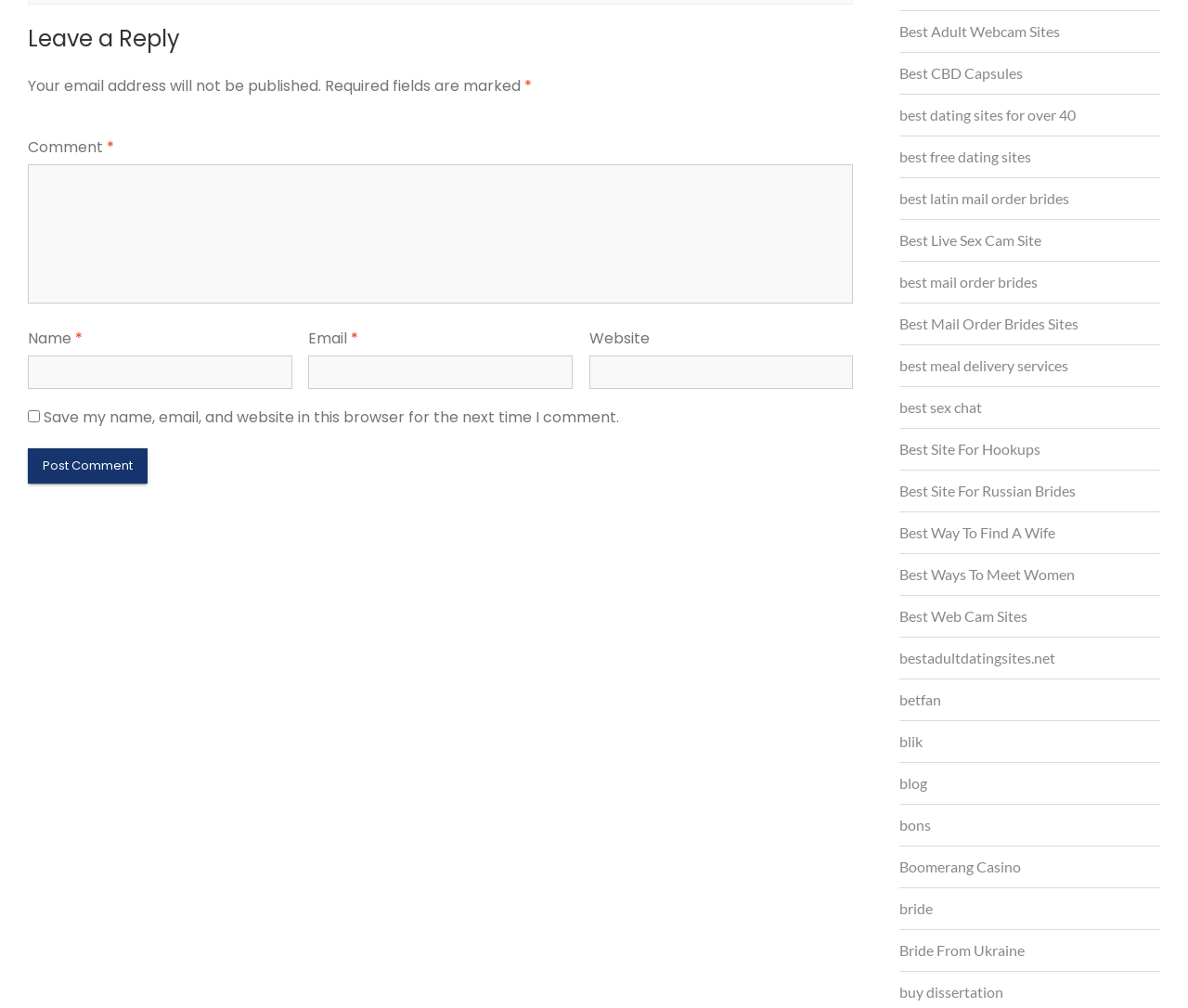Locate the bounding box coordinates of the clickable part needed for the task: "Click on the 'Post Comment' button".

[0.023, 0.445, 0.124, 0.48]